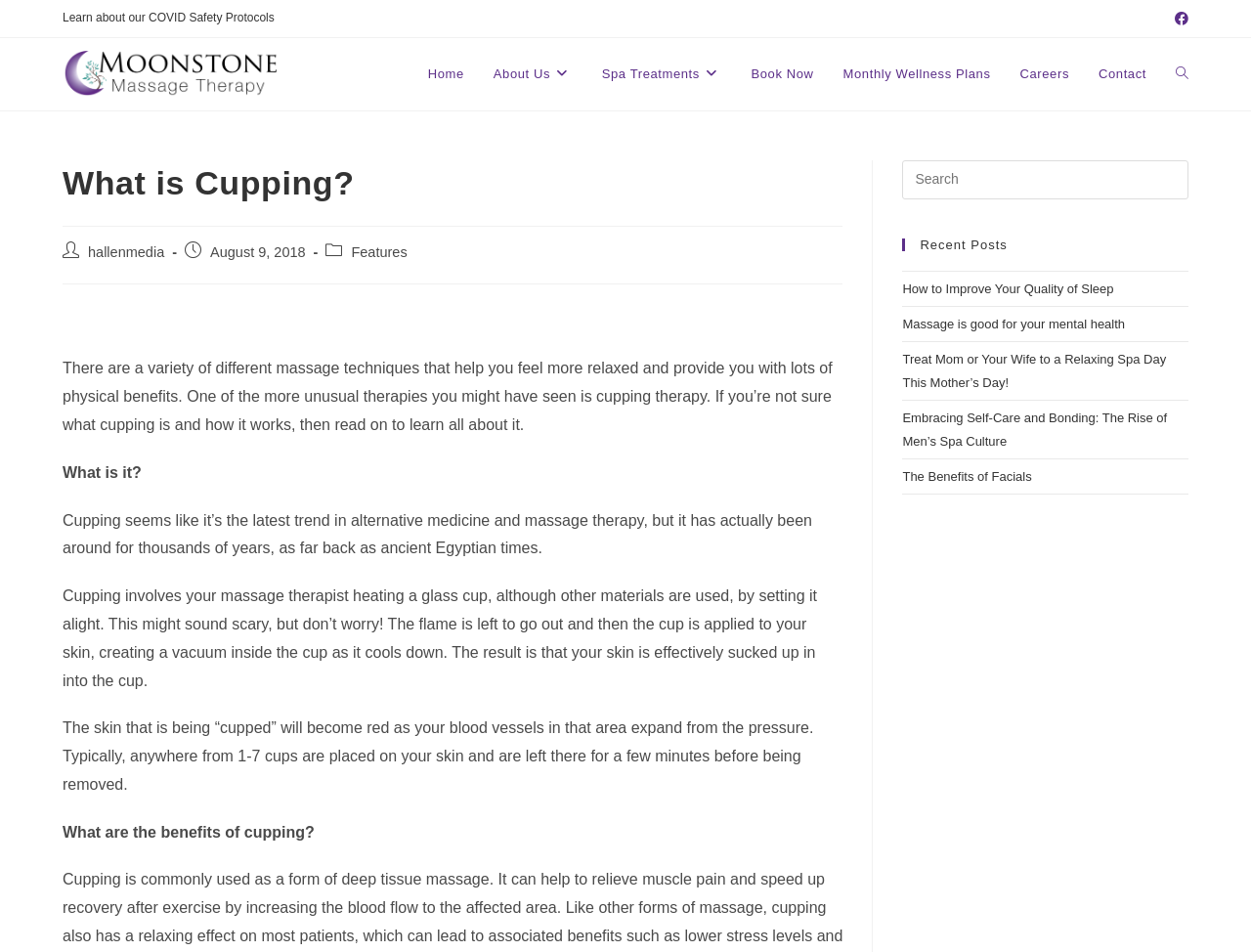How many links are present in the primary sidebar?
Kindly offer a detailed explanation using the data available in the image.

The primary sidebar is located on the right side of the webpage and contains 5 links to recent posts, including 'How to Improve Your Quality of Sleep', 'Massage is good for your mental health', 'Treat Mom or Your Wife to a Relaxing Spa Day This Mother’s Day!', 'Embracing Self-Care and Bonding: The Rise of Men’s Spa Culture', and 'The Benefits of Facials'.